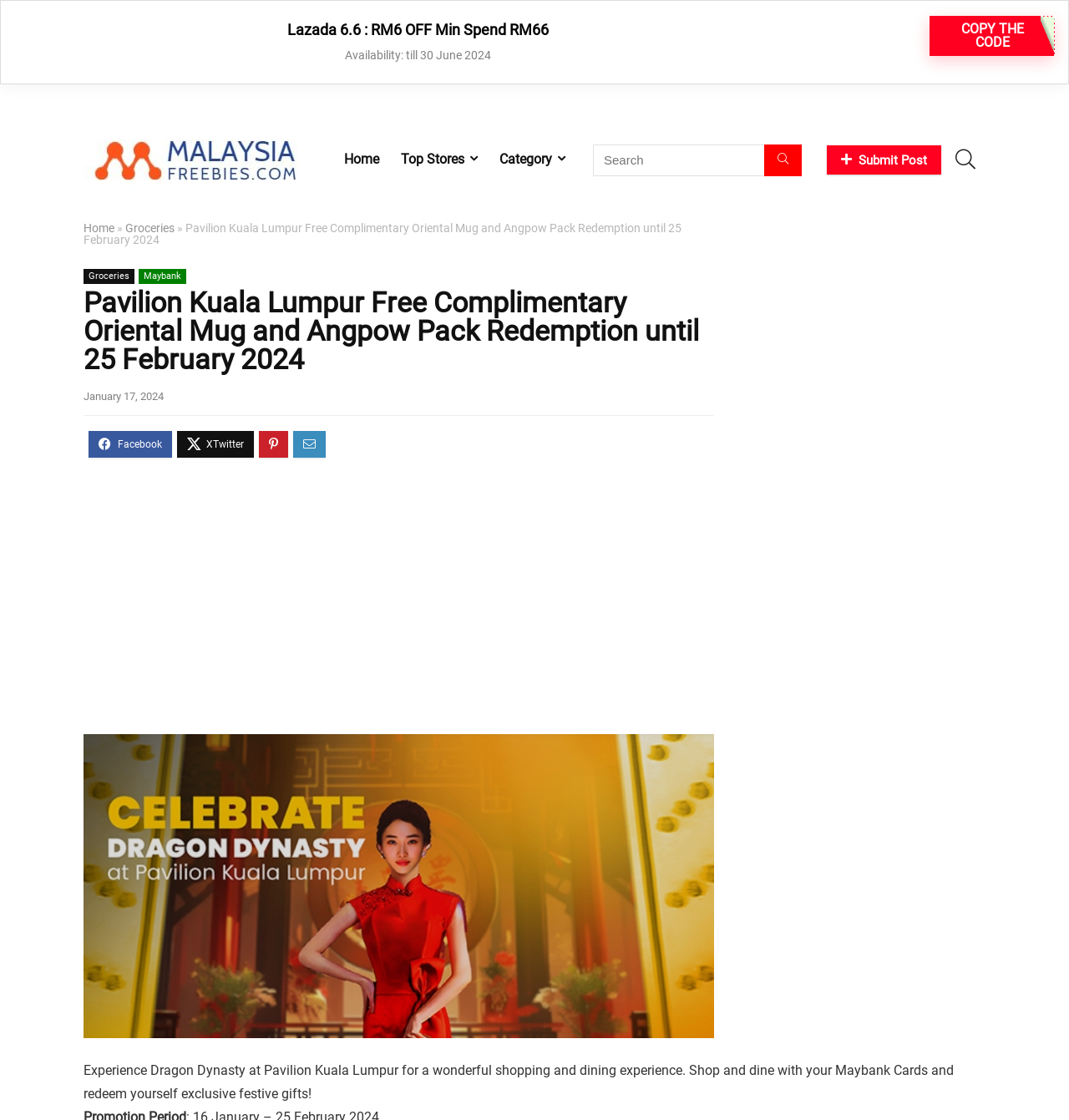Identify the bounding box coordinates for the UI element mentioned here: "Groceries". Provide the coordinates as four float values between 0 and 1, i.e., [left, top, right, bottom].

[0.117, 0.198, 0.163, 0.21]